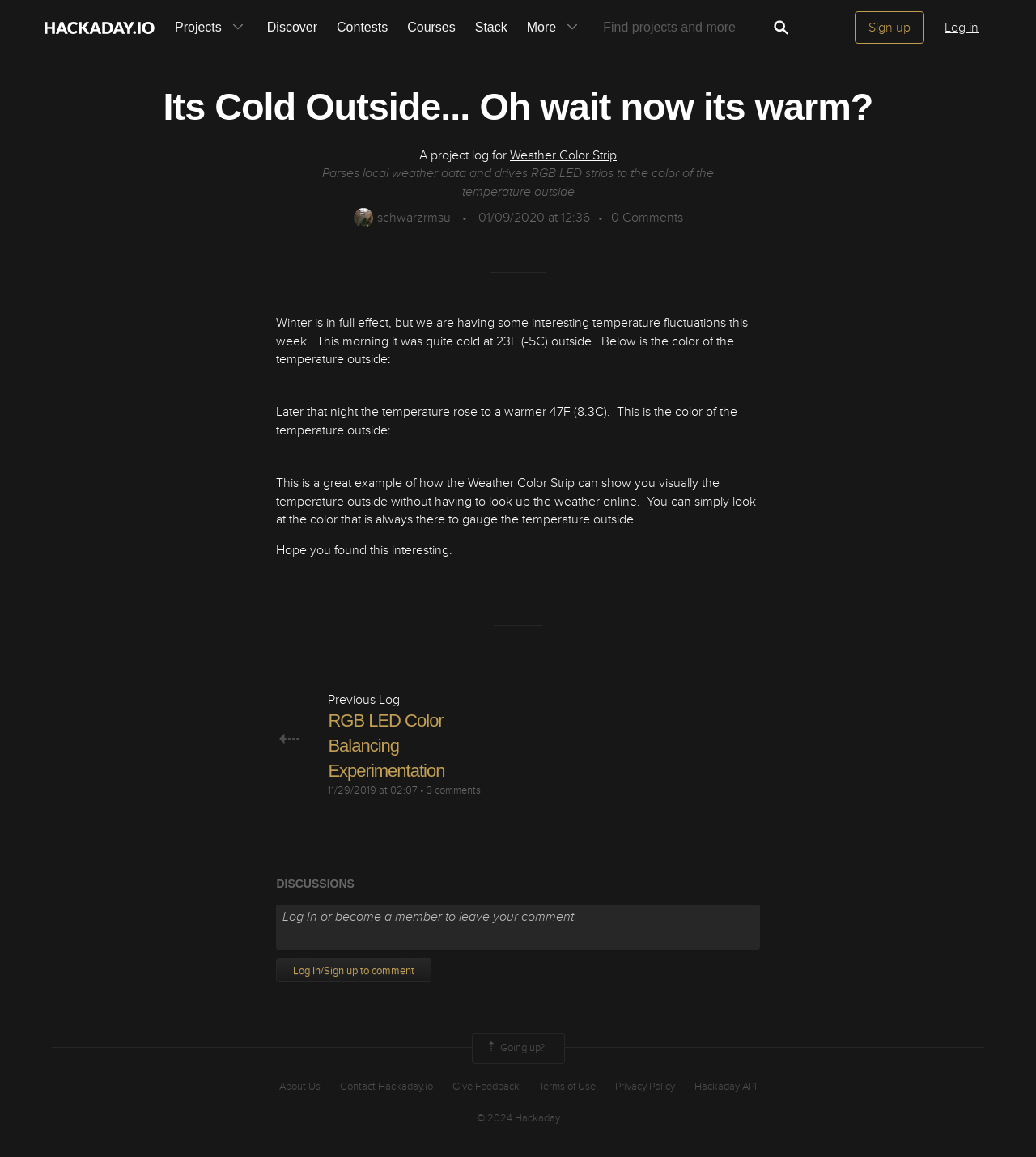Can you locate the main headline on this webpage and provide its text content?

Its Cold Outside... Oh wait now its warm?